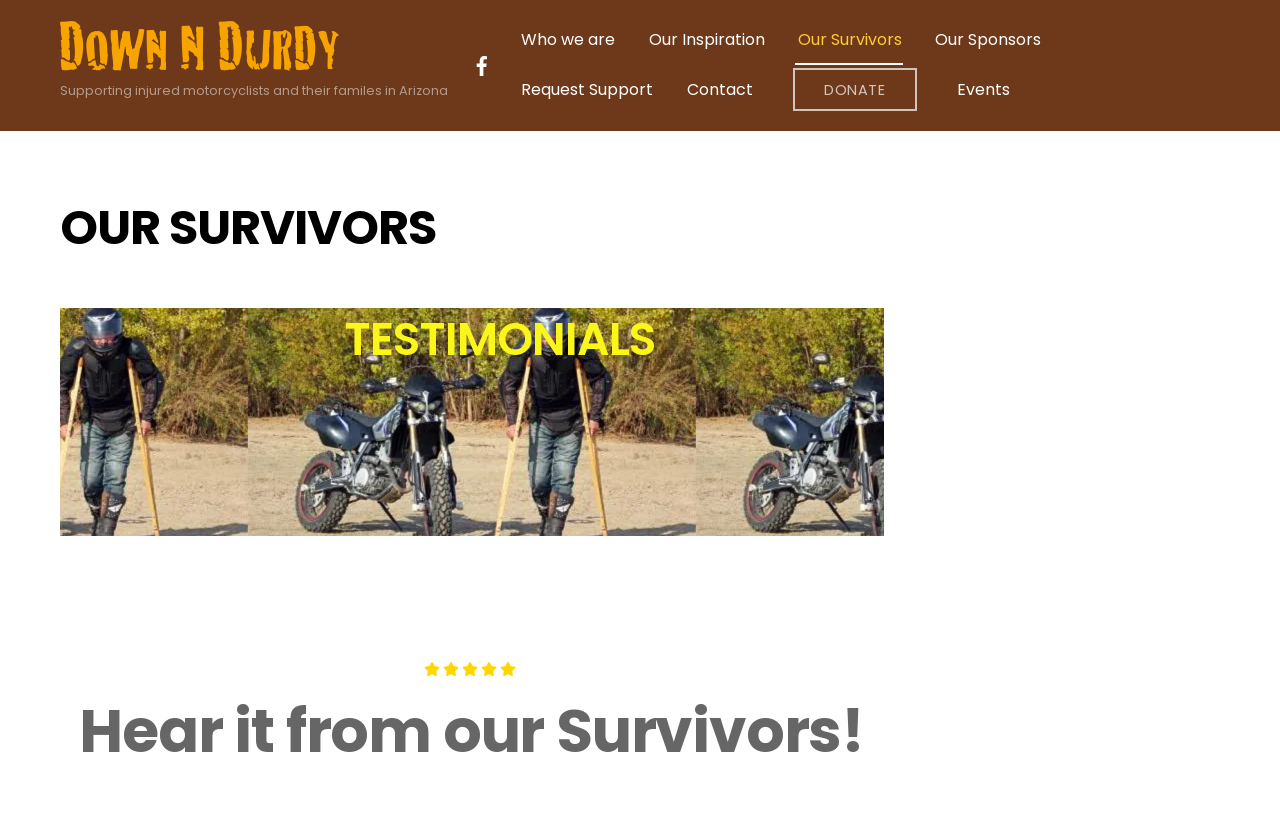Detail the various sections and features present on the webpage.

The webpage is about "Our Survivors – Down N Durdy", an organization supporting injured motorcyclists and their families in Arizona. At the top left, there is a link to "Down N Durdy" accompanied by an image with the same name. Below this, there is a brief description of the organization's mission.

To the right of the organization's name, there are several links to social media platforms, including Facebook, which is represented by an image. Below these links, there is a navigation menu with links to various sections of the website, including "Who we are", "Our Inspiration", "Our Survivors", "Our Sponsors", "Request Support", "Contact", "DONATE", and "Events".

The main content of the webpage is divided into sections, each with a heading. The first section is titled "OUR SURVIVORS" and is located below the navigation menu. The second section is titled "TESTIMONIALS" and is positioned below the first section. There is a table layout at the bottom of the page, followed by a section titled "Hear it from our Survivors!".

At the very bottom of the page, there is a small, empty space with a non-breaking space character.